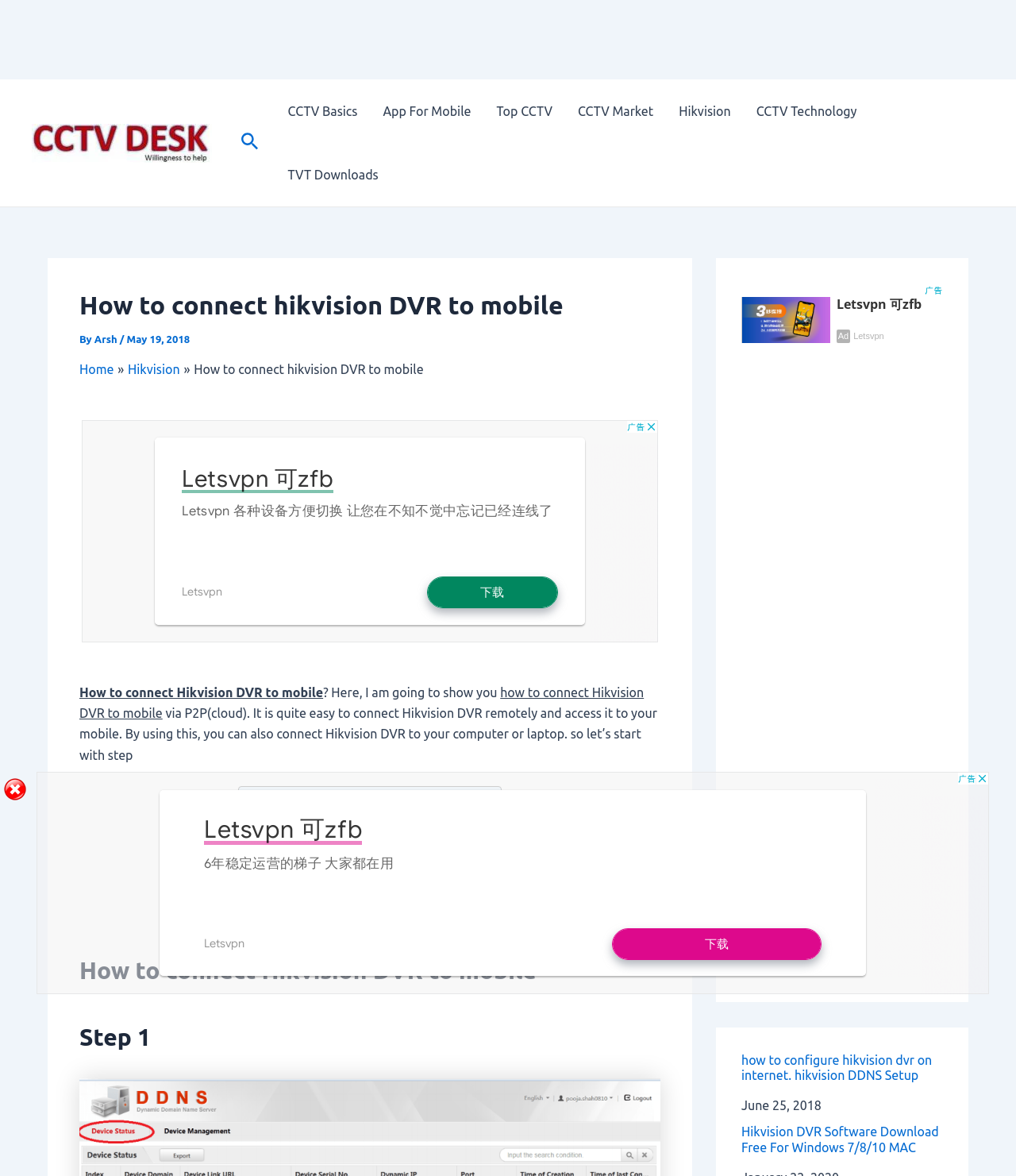Find the bounding box coordinates for the UI element that matches this description: "aria-label="Advertisement" name="aswift_2" title="Advertisement"".

[0.036, 0.656, 0.974, 0.845]